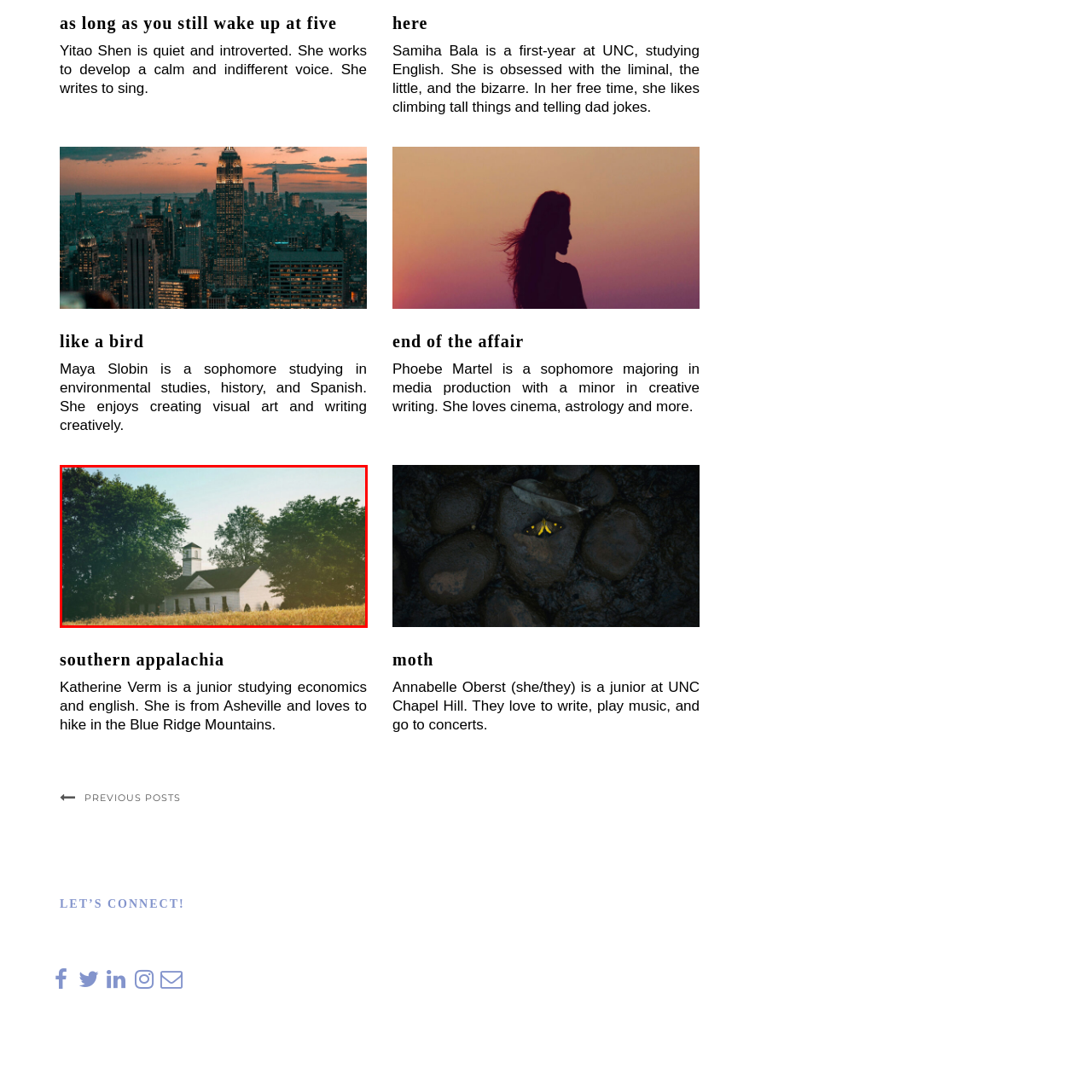What is the shape of the tower on the church?
Study the image highlighted with a red bounding box and respond to the question with a detailed answer.

The question inquires about the shape of the tower on the church. According to the caption, the church has a 'small bell tower topped with a distinctive spire', which indicates that the tower is shaped like a spire.